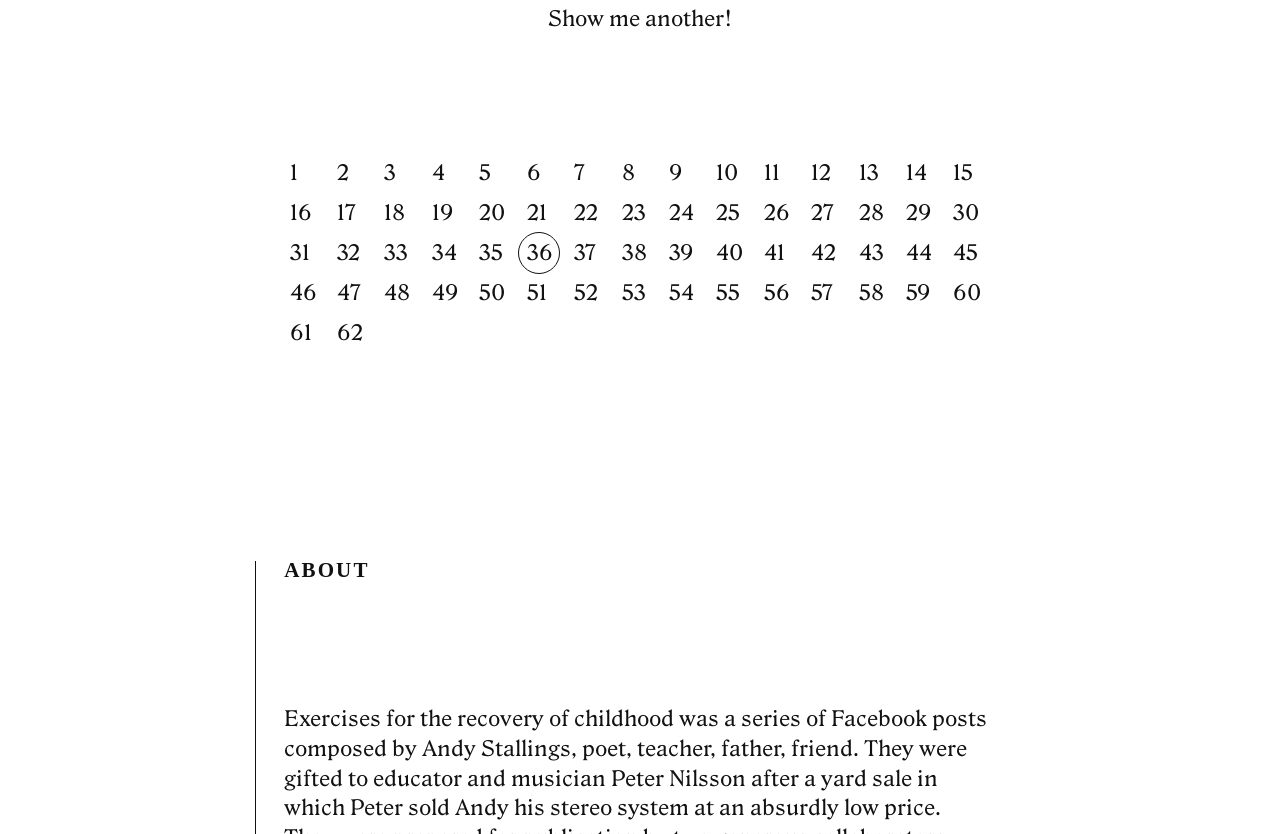Bounding box coordinates are specified in the format (top-left x, top-left y, bottom-right x, bottom-right y). All values are floating point numbers bounded between 0 and 1. Please provide the bounding box coordinate of the region this sentence describes: 34

[0.333, 0.279, 0.37, 0.327]